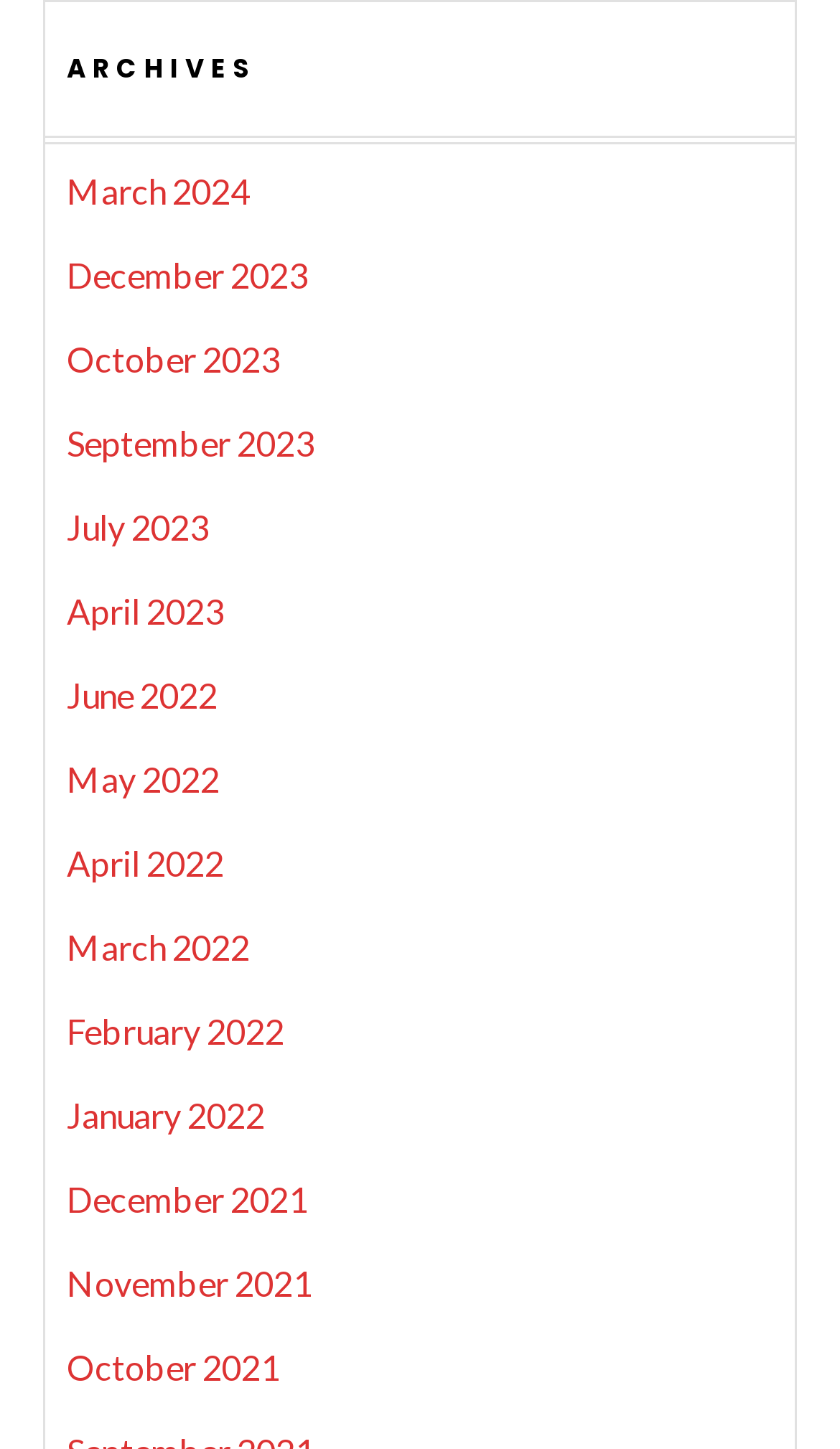Specify the bounding box coordinates (top-left x, top-left y, bottom-right x, bottom-right y) of the UI element in the screenshot that matches this description: October 2023

[0.079, 0.233, 0.333, 0.261]